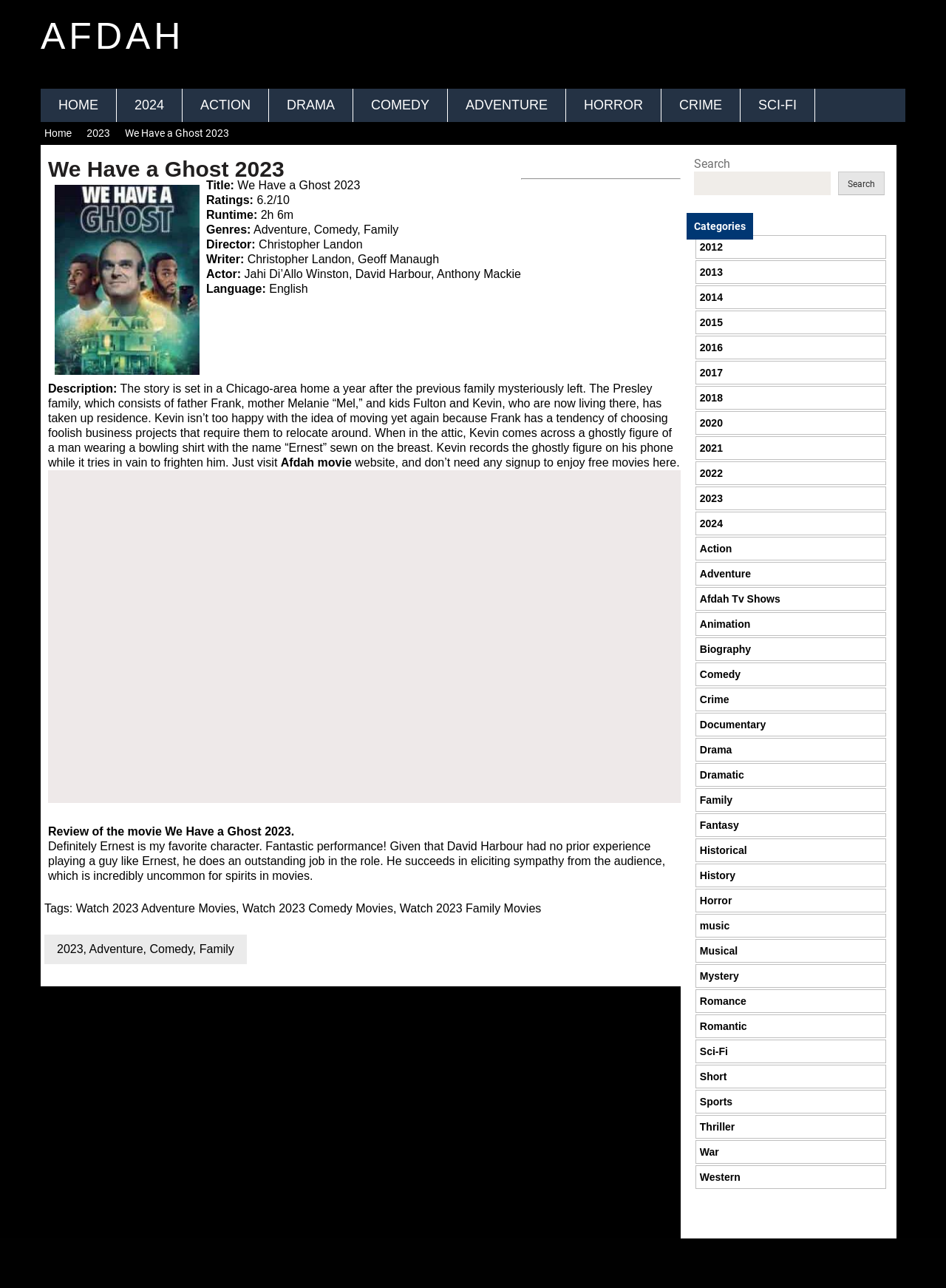Respond concisely with one word or phrase to the following query:
What is the genre of the movie?

Adventure, Comedy, Family